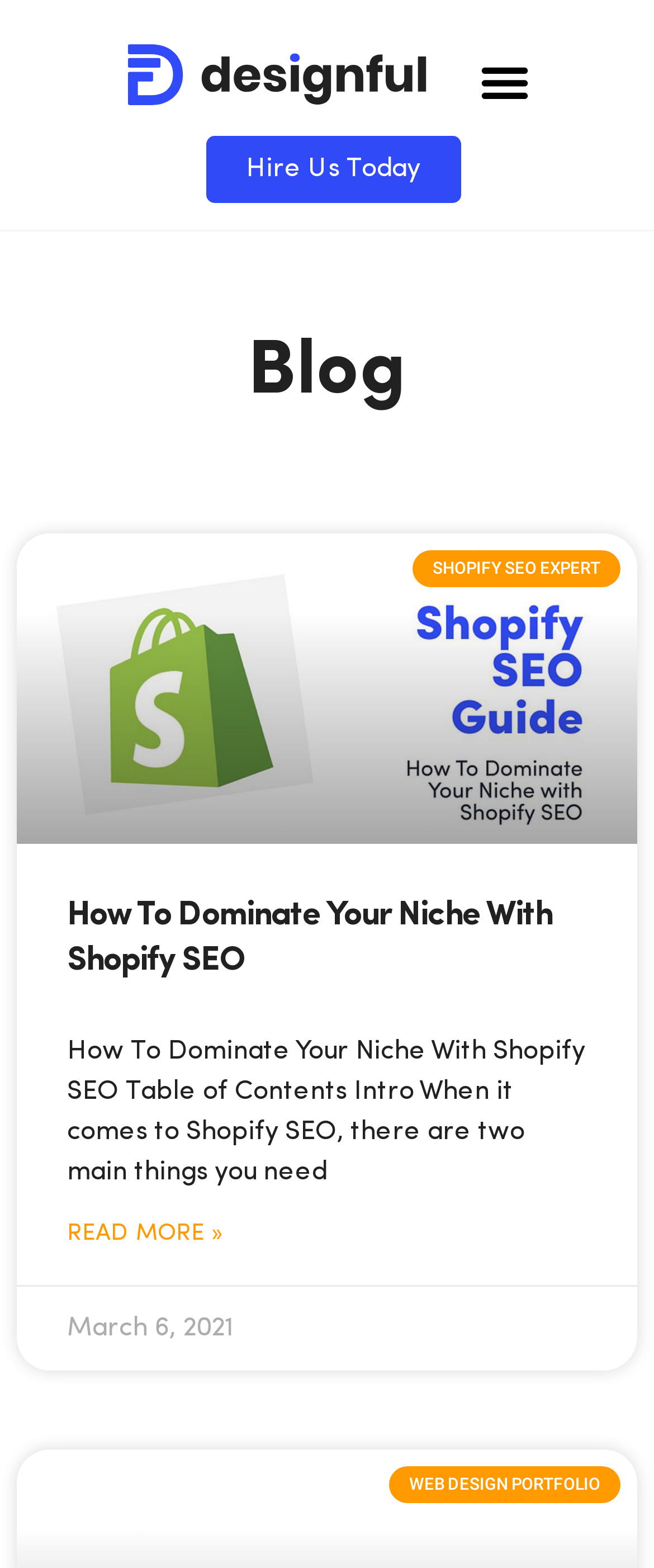Examine the screenshot and answer the question in as much detail as possible: What is the date of the first article?

I looked at the article section and found the text 'March 6, 2021' which indicates the date of the first article.